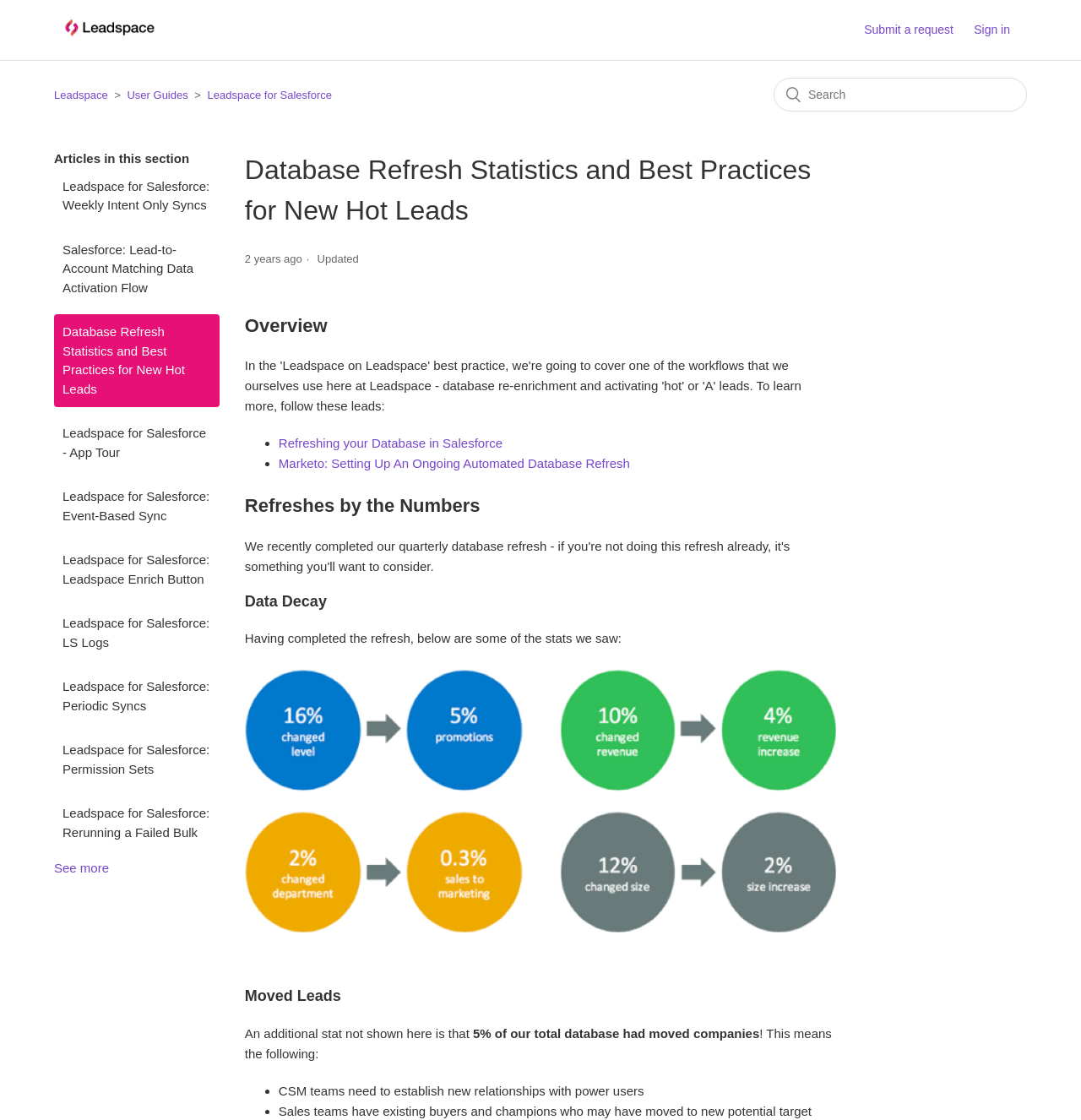Please specify the bounding box coordinates for the clickable region that will help you carry out the instruction: "Check ACTIVE IPO".

None